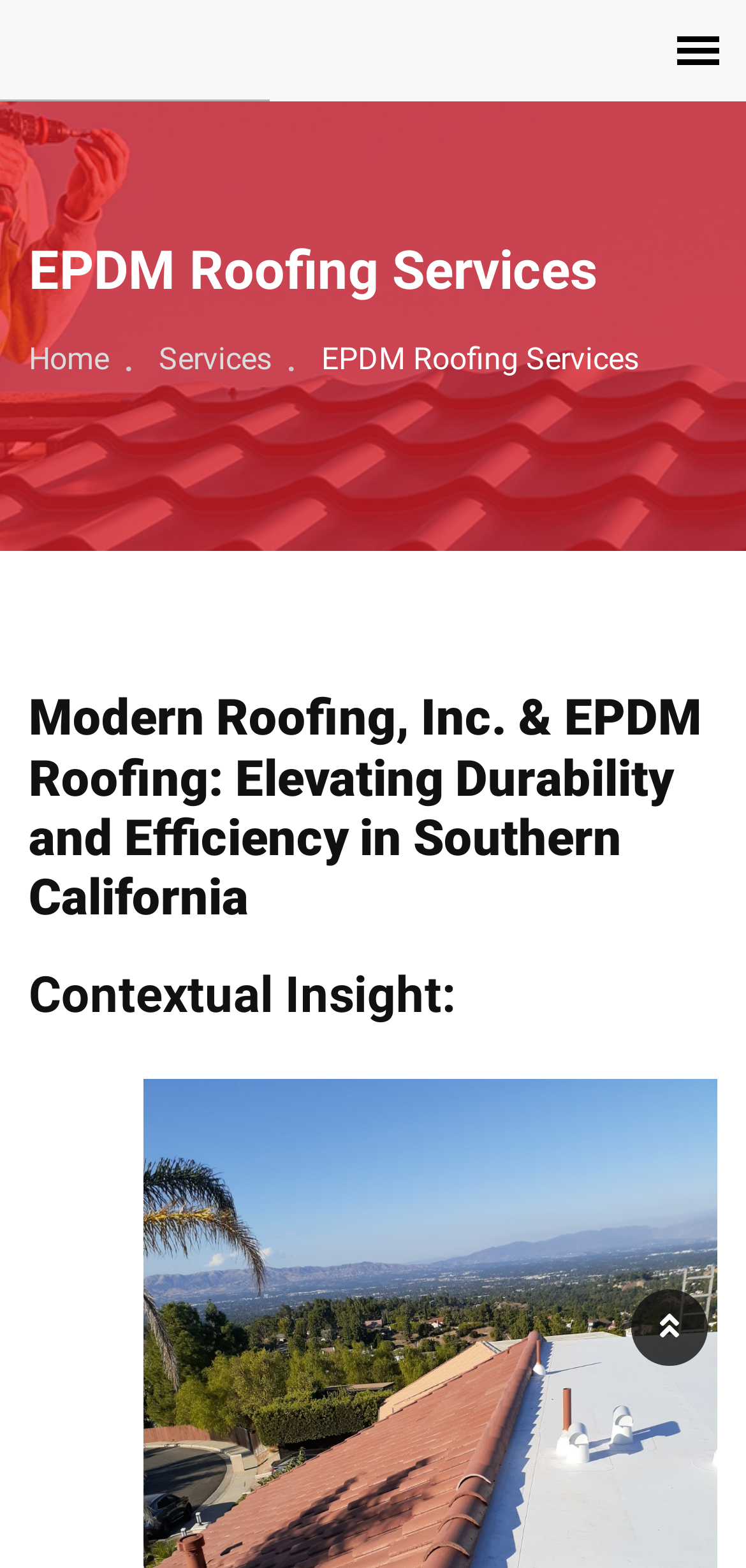Predict the bounding box of the UI element based on this description: "parent_node: EPDM Roofing Services".

[0.846, 0.822, 0.949, 0.871]